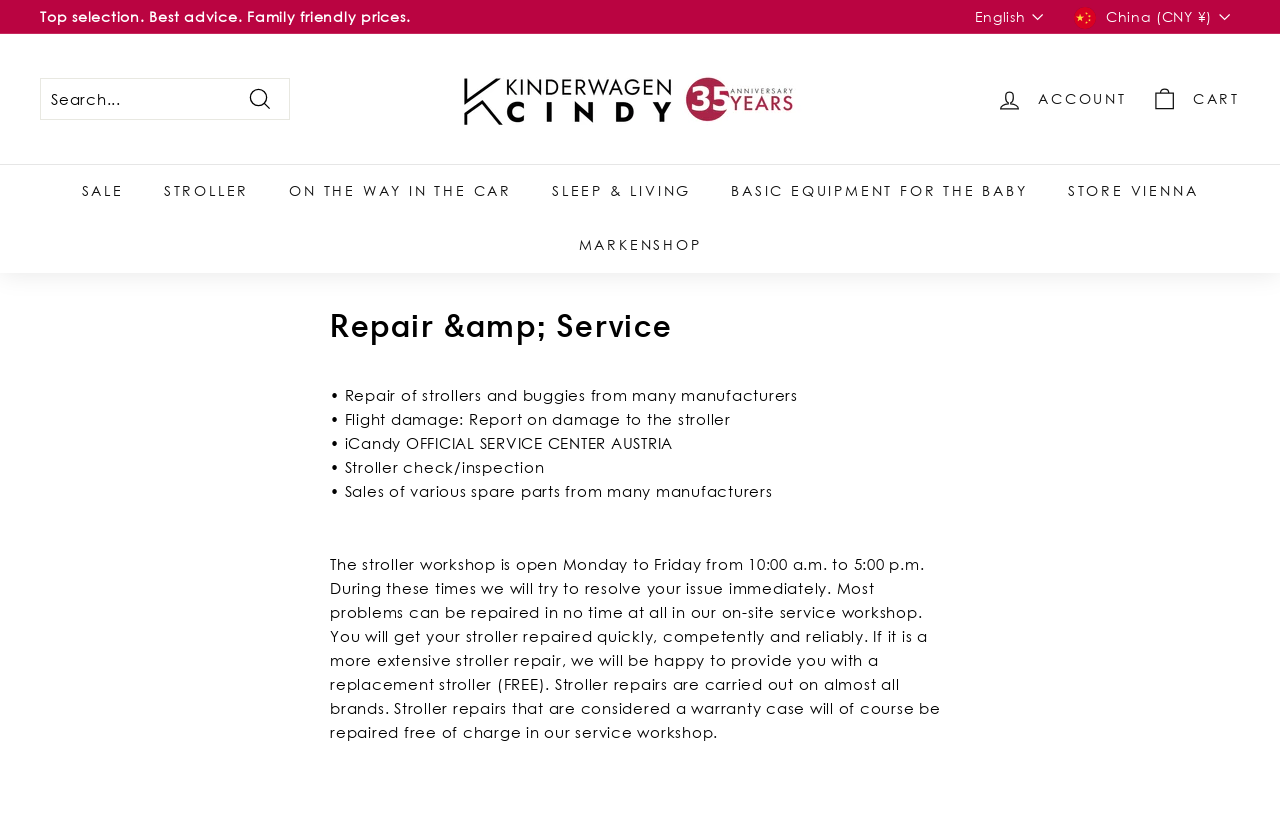Extract the bounding box for the UI element that matches this description: "stroller".

[0.112, 0.197, 0.21, 0.262]